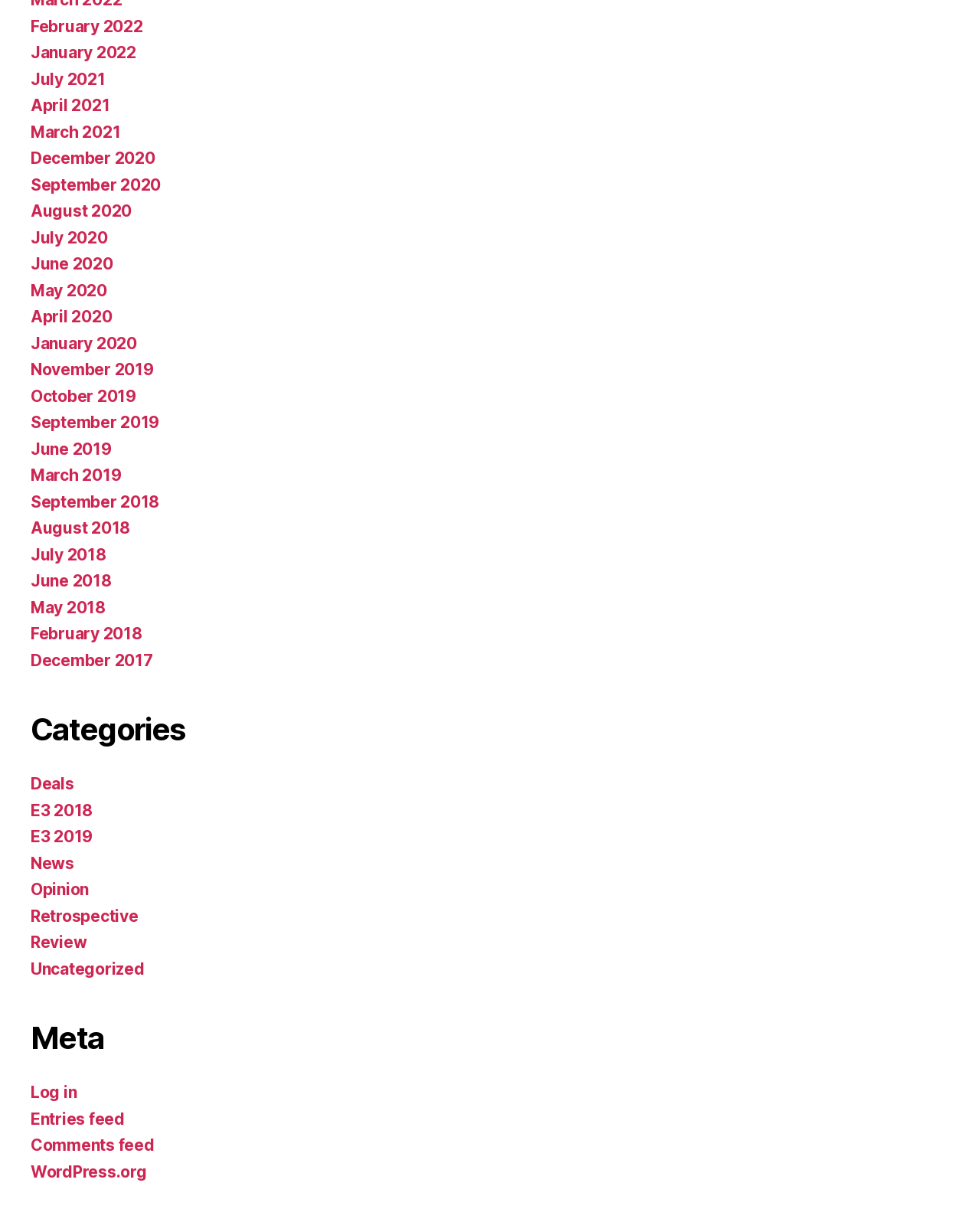Please give the bounding box coordinates of the area that should be clicked to fulfill the following instruction: "Visit WordPress.org". The coordinates should be in the format of four float numbers from 0 to 1, i.e., [left, top, right, bottom].

[0.031, 0.961, 0.15, 0.977]